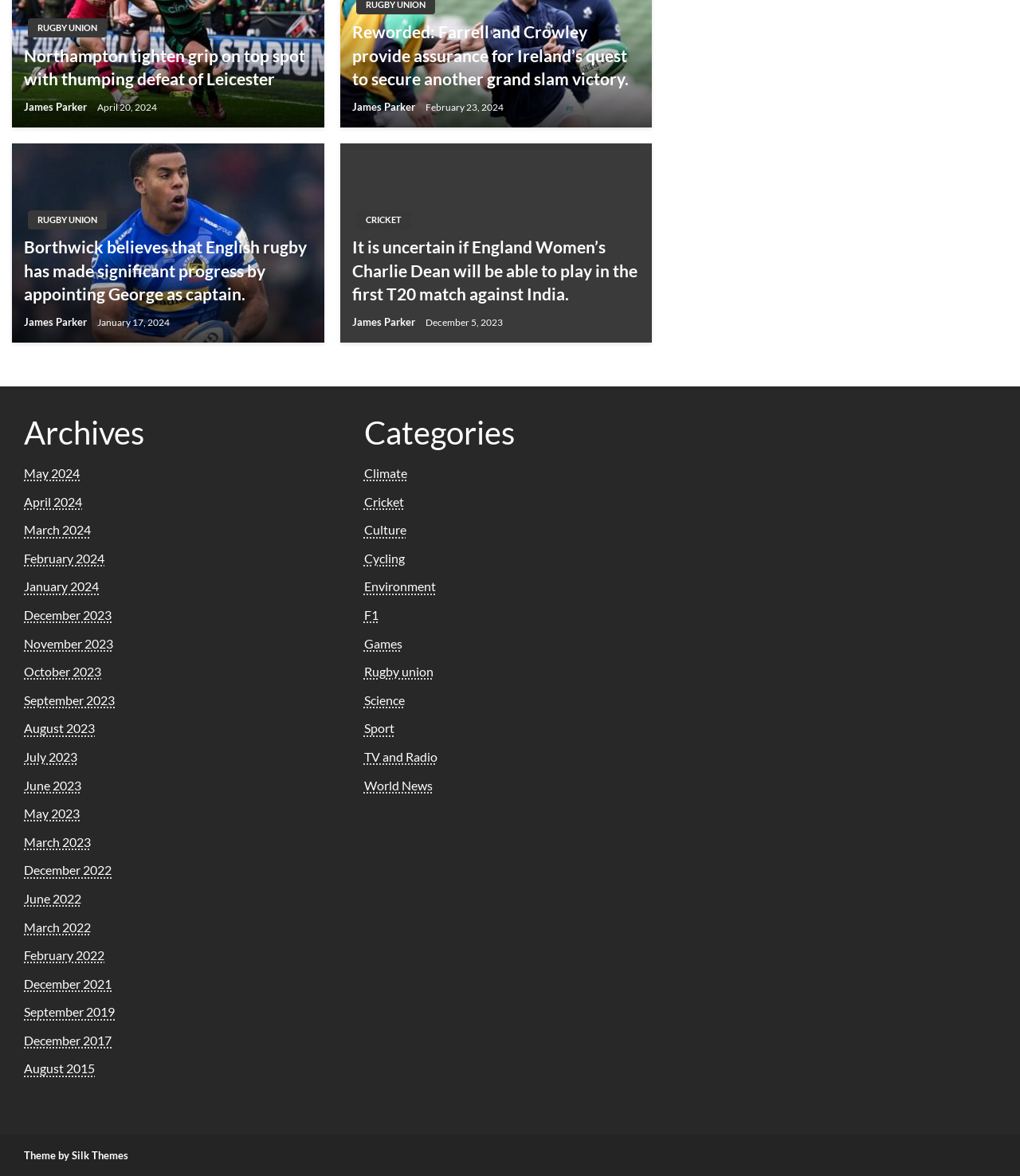Identify the bounding box coordinates of the region that needs to be clicked to carry out this instruction: "Book my appointment". Provide these coordinates as four float numbers ranging from 0 to 1, i.e., [left, top, right, bottom].

None